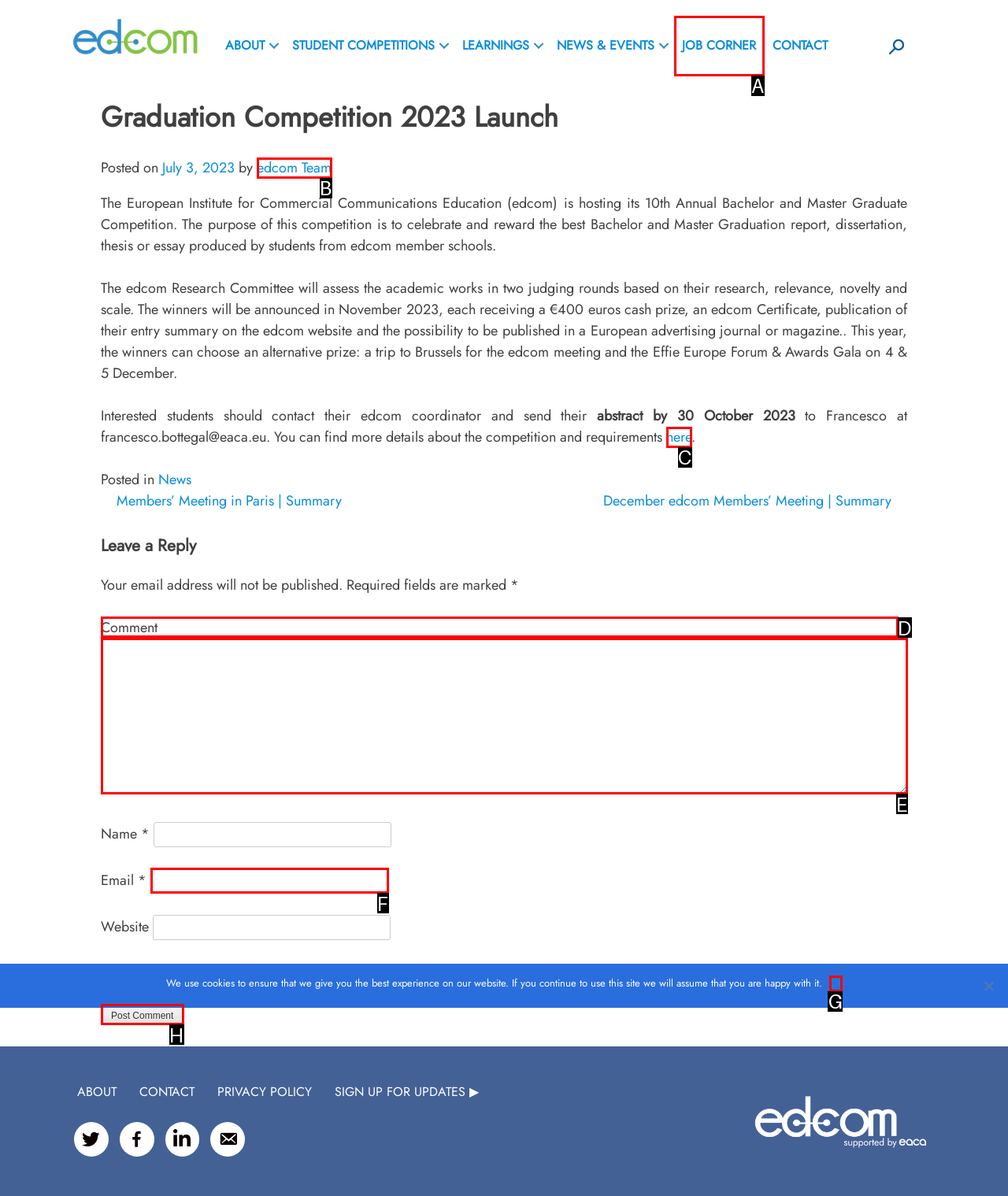Select the appropriate HTML element to click for the following task: Leave a reply
Answer with the letter of the selected option from the given choices directly.

D